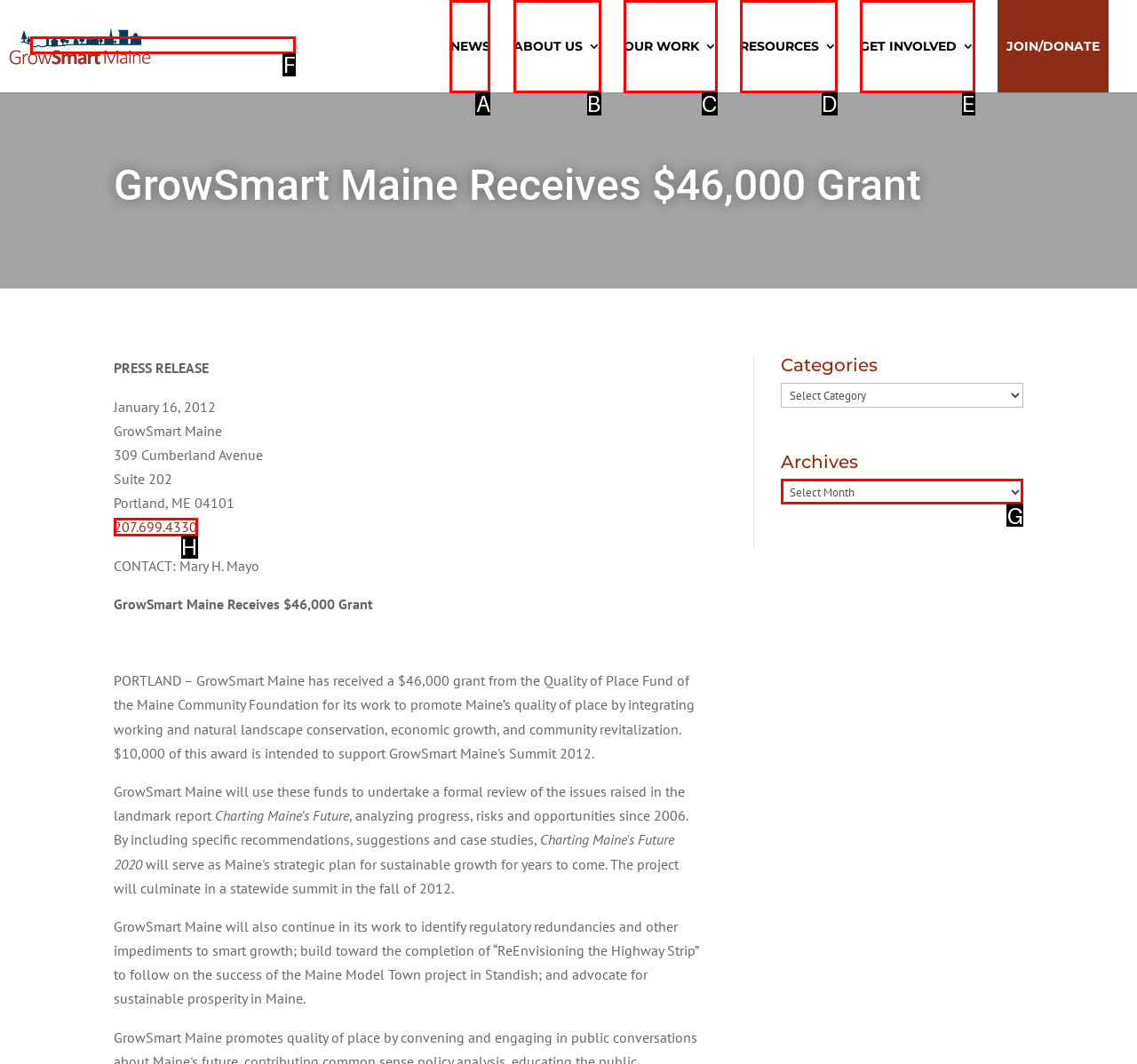Identify the letter of the option to click in order to read news. Answer with the letter directly.

A